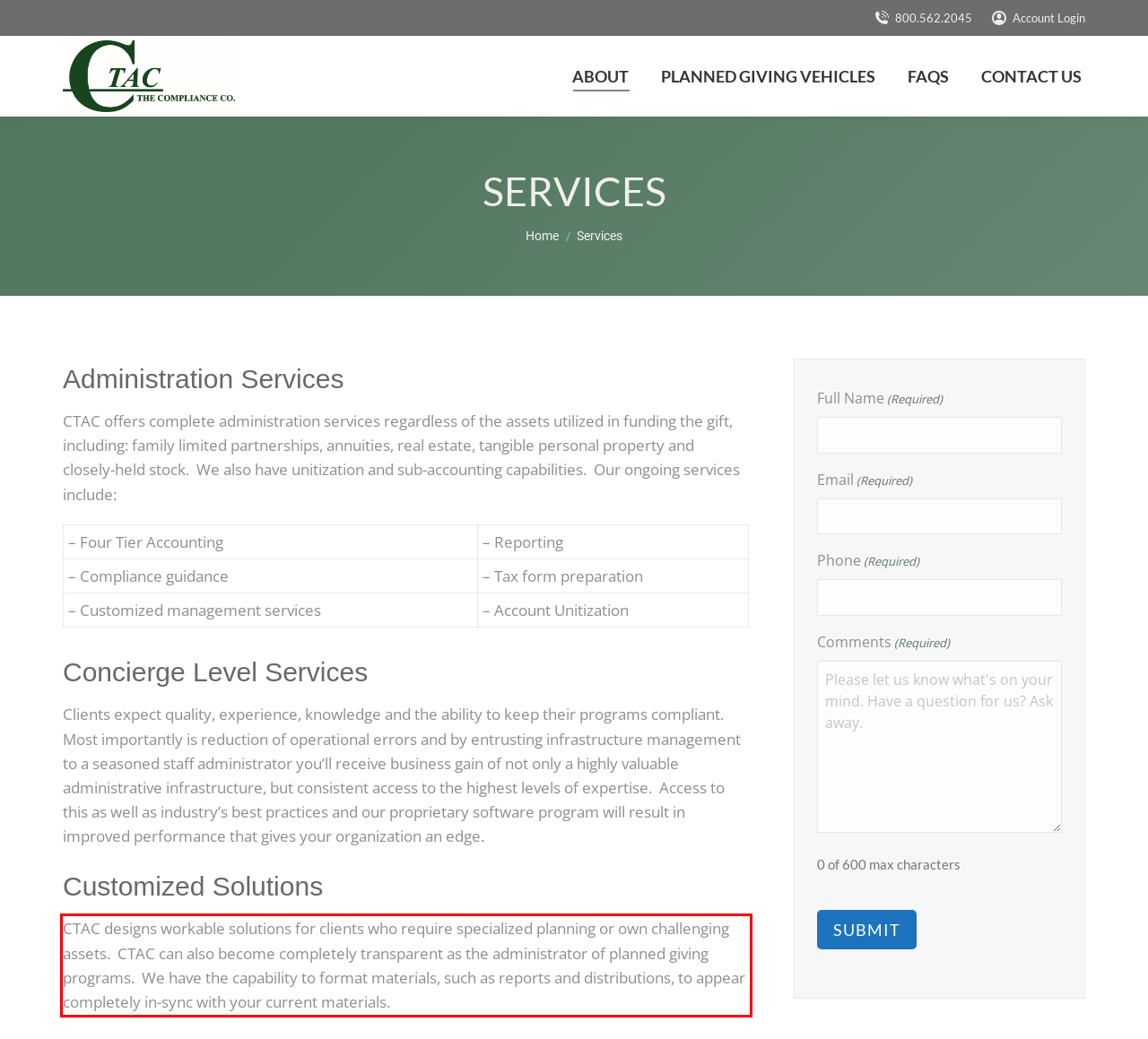Using the provided screenshot of a webpage, recognize the text inside the red rectangle bounding box by performing OCR.

CTAC designs workable solutions for clients who require specialized planning or own challenging assets. CTAC can also become completely transparent as the administrator of planned giving programs. We have the capability to format materials, such as reports and distributions, to appear completely in-sync with your current materials.